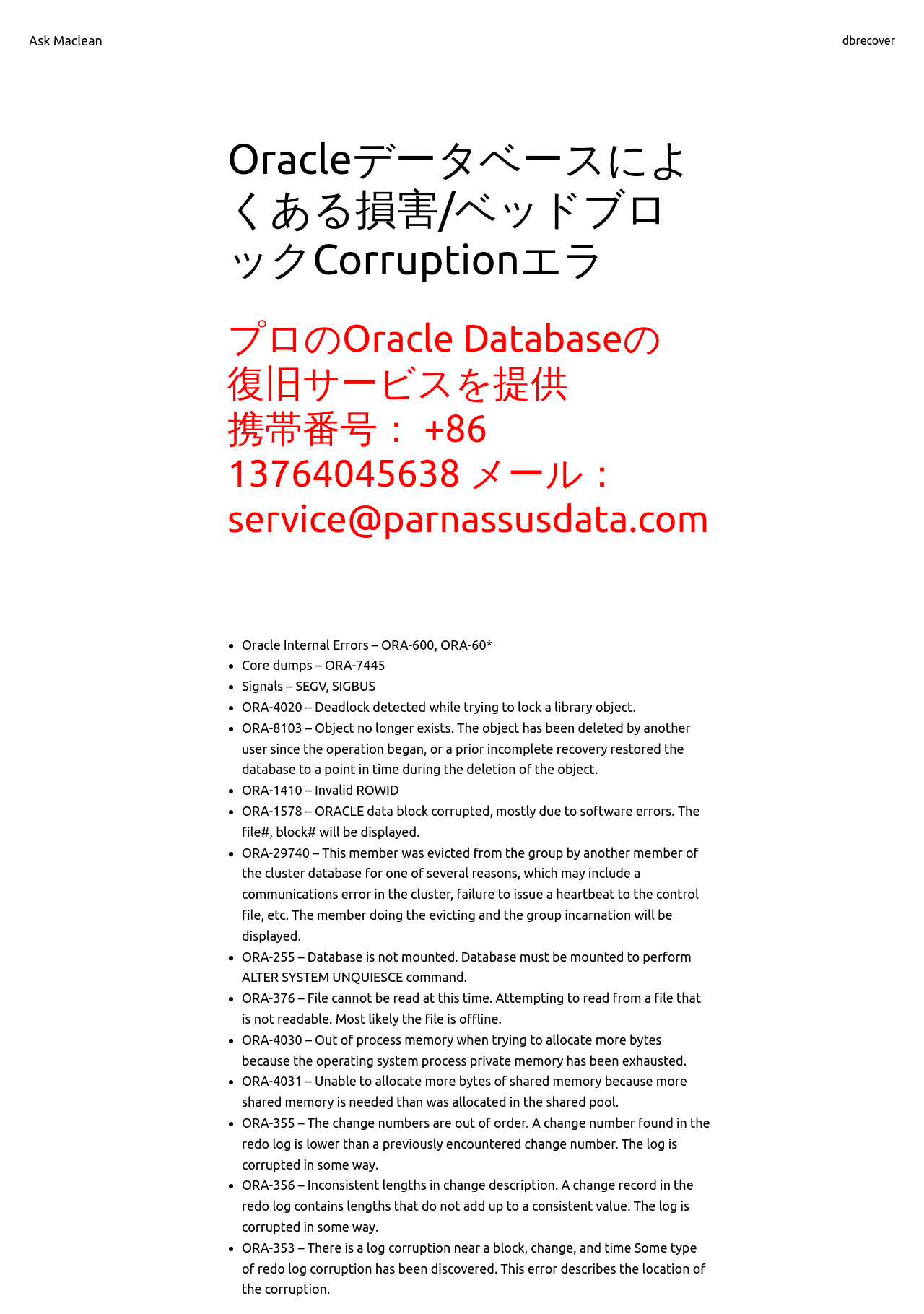Provide a comprehensive description of the webpage.

This webpage is about Oracle database errors and corruption, specifically discussing common issues and their solutions. At the top, there is a heading that reads "Oracleデータベースによくある損害/ベッドブロックCorruptionエラ" (Oracle Database Common Damage/Block Corruption Errors). Below this heading, there is a link to "Ask Maclean" and another link to "dbrecover" at the top right corner.

The main content of the webpage is a list of Oracle error codes, each with a brief description. The list is divided into sections, with each section starting with a heading that describes the type of error. The error codes are listed in bullet points, with a total of 15 errors described. The errors include ORA-600, ORA-7445, ORA-4020, and others, with descriptions ranging from "Oracle Internal Errors" to "Database is not mounted" and "Out of process memory".

The webpage also provides contact information for a professional Oracle database recovery service, including a phone number and email address. This information is displayed prominently below the heading, indicating that the webpage is not only a resource for learning about Oracle errors but also a promotional page for the recovery service.